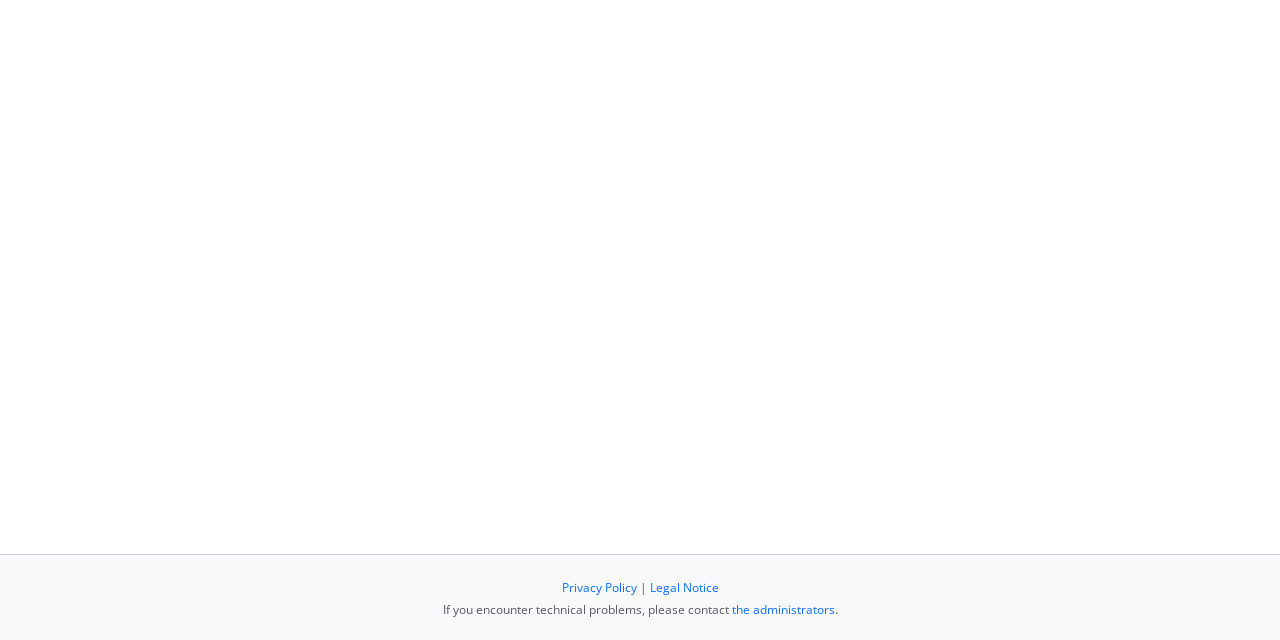Predict the bounding box of the UI element based on this description: "the administrators".

[0.571, 0.938, 0.652, 0.965]